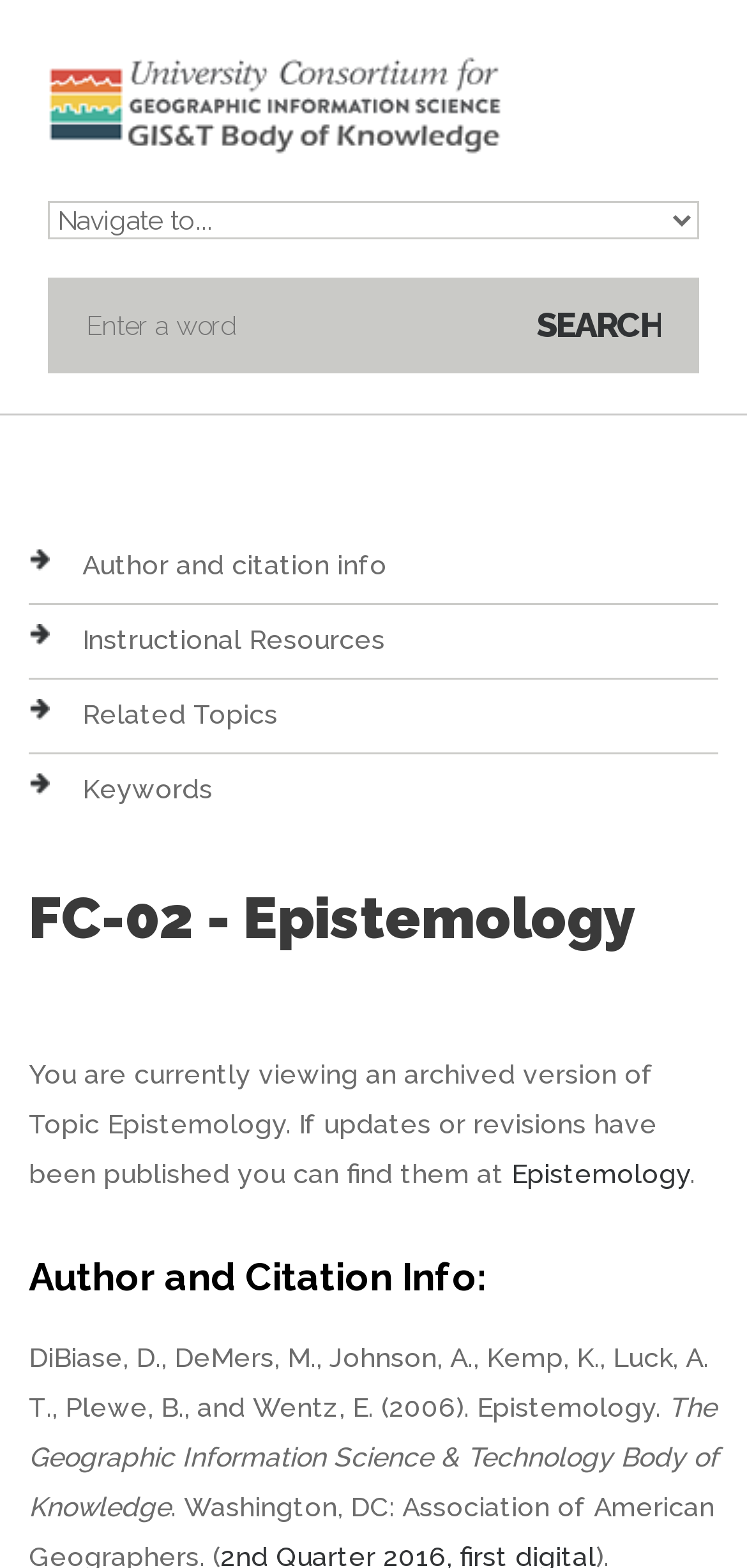Identify the bounding box coordinates of the element to click to follow this instruction: 'view related topics'. Ensure the coordinates are four float values between 0 and 1, provided as [left, top, right, bottom].

[0.11, 0.446, 0.372, 0.465]